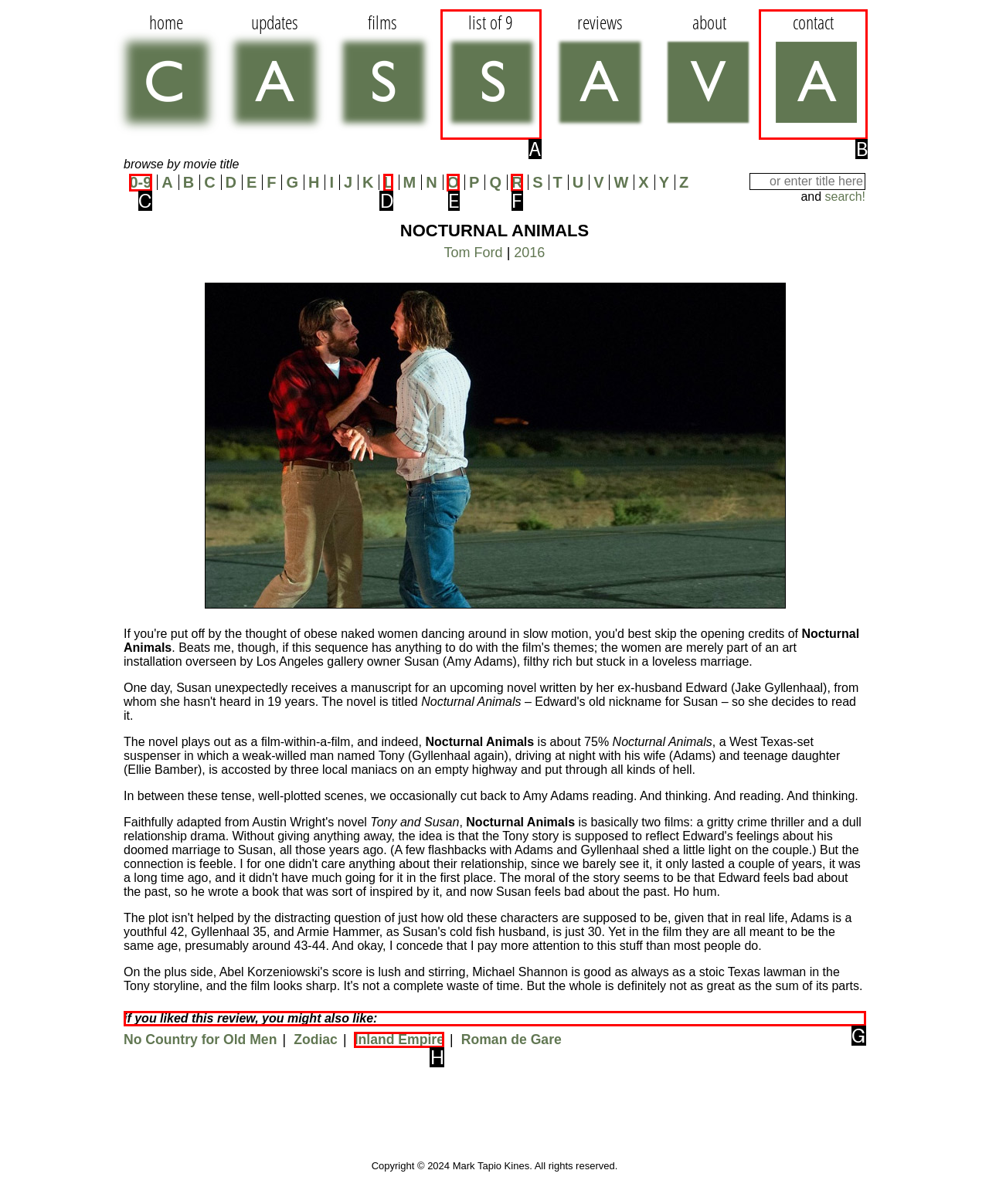Choose the letter of the element that should be clicked to complete the task: check out similar reviews
Answer with the letter from the possible choices.

G